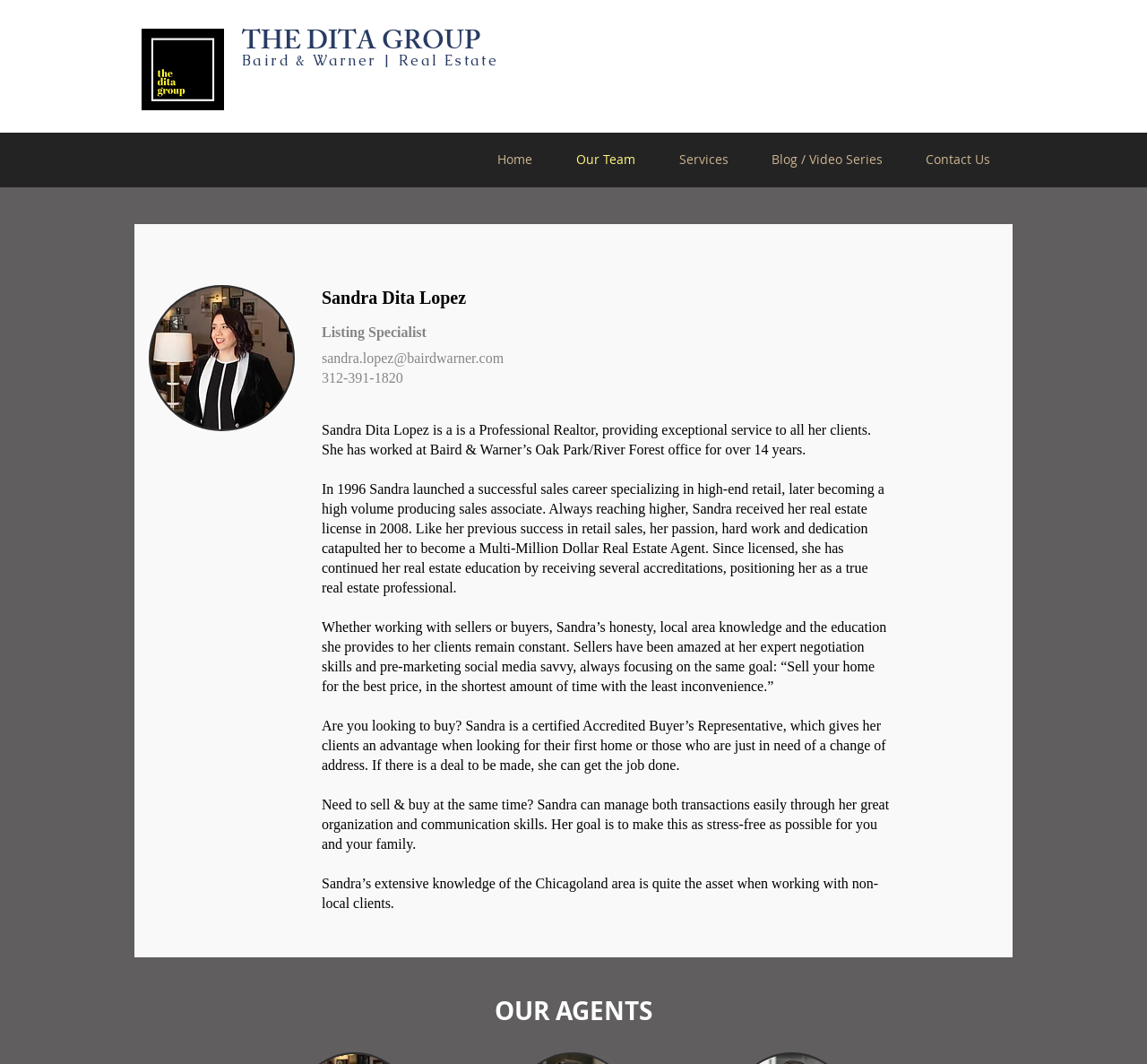What is Sandra Dita Lopez's profession?
Please provide a comprehensive and detailed answer to the question.

Based on the webpage, Sandra Dita Lopez is a Professional Realtor, providing exceptional service to all her clients, as mentioned in the paragraph describing her.